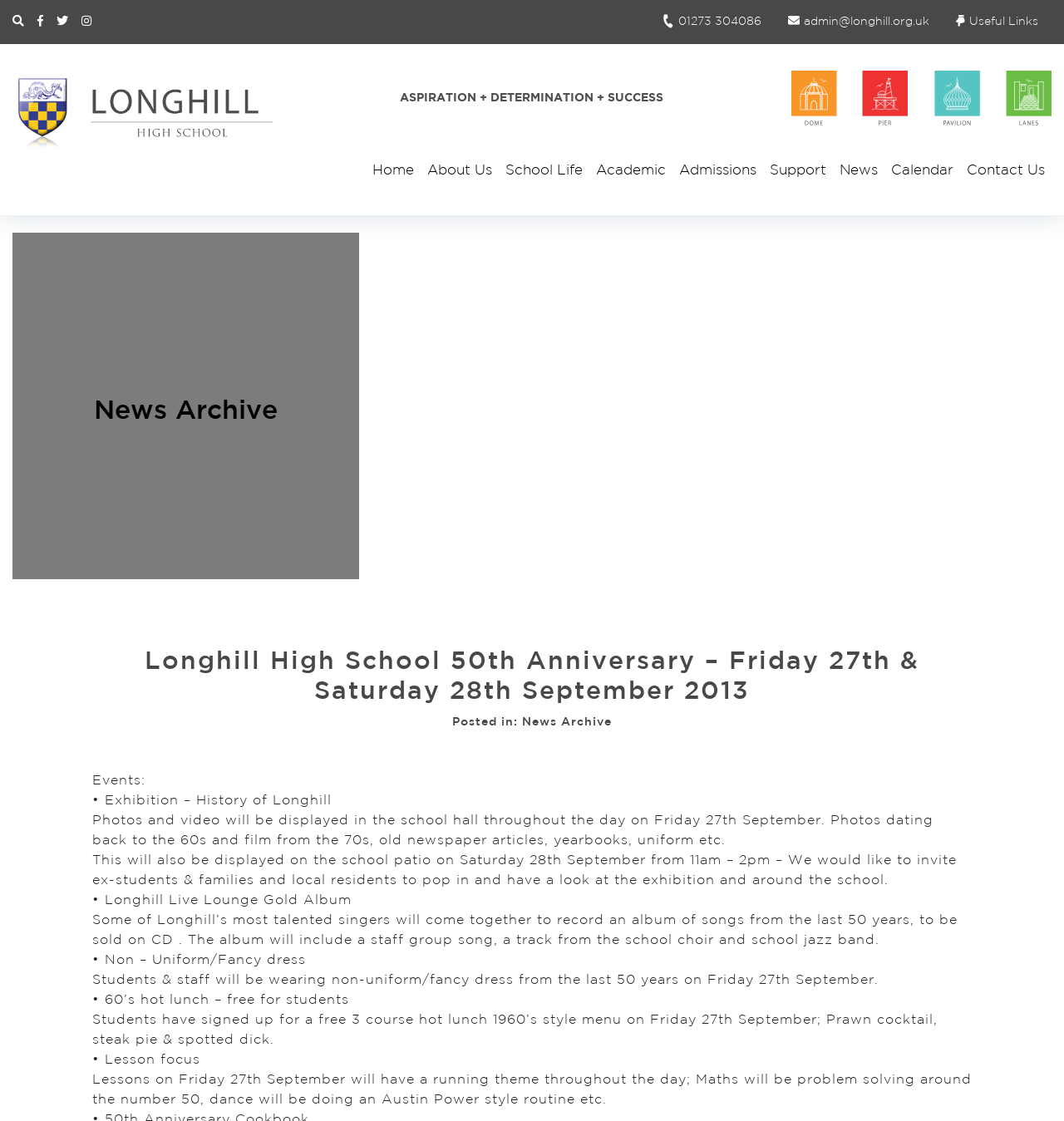Determine the bounding box coordinates for the element that should be clicked to follow this instruction: "Go to News Archive". The coordinates should be given as four float numbers between 0 and 1, in the format [left, top, right, bottom].

[0.088, 0.356, 0.261, 0.377]